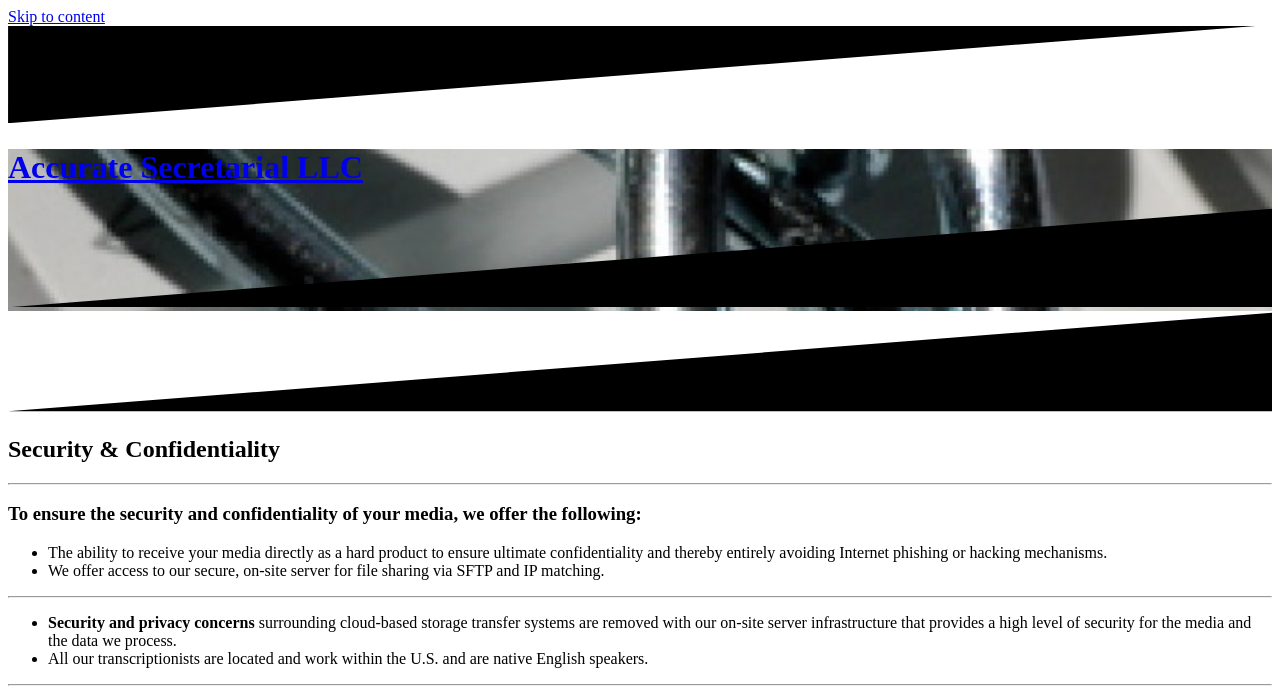How does Accurate Secretarial LLC ensure ultimate confidentiality?
Provide a one-word or short-phrase answer based on the image.

Hard product delivery